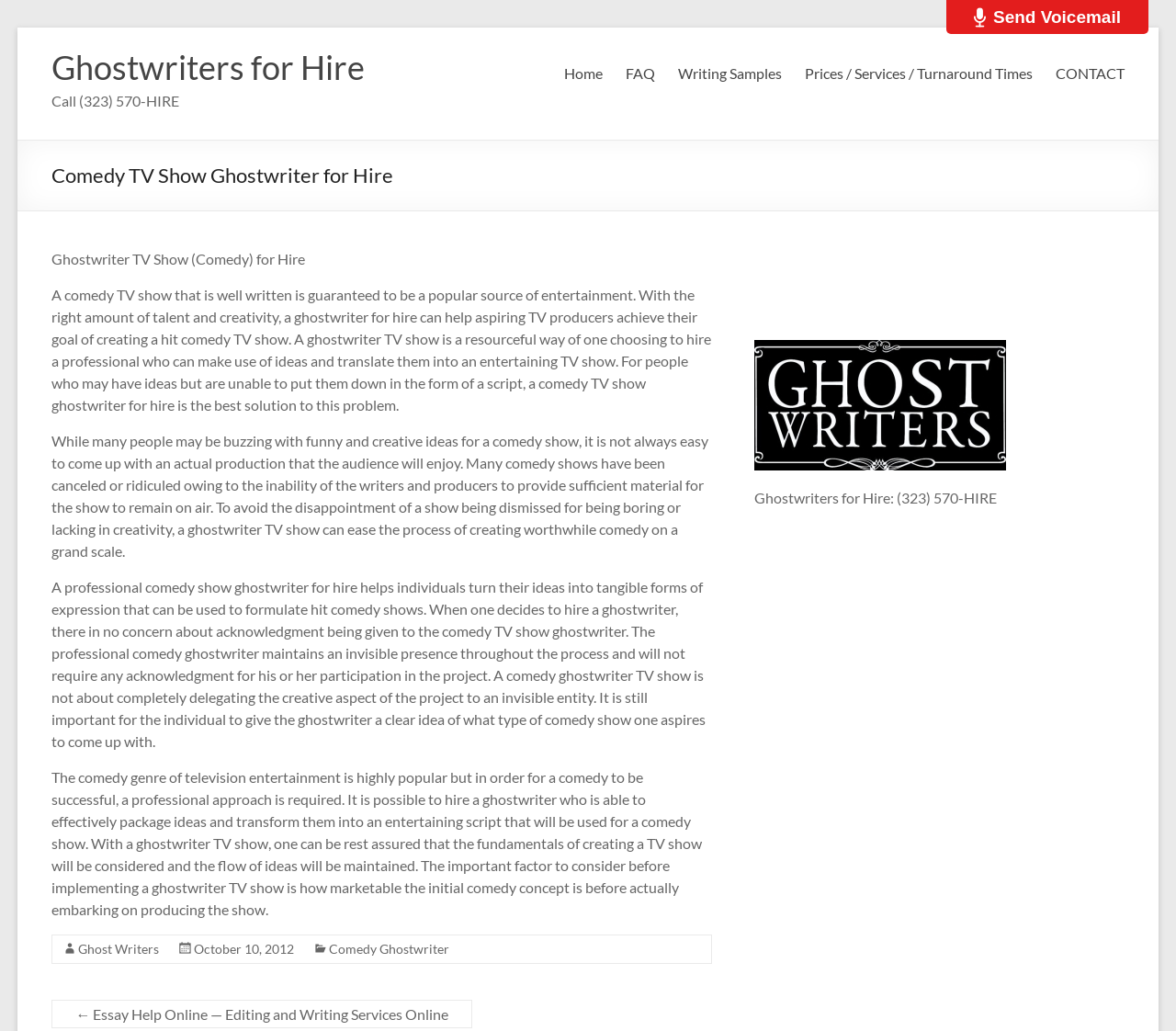Specify the bounding box coordinates of the area to click in order to follow the given instruction: "Click on 'CONTACT'."

[0.897, 0.058, 0.956, 0.085]